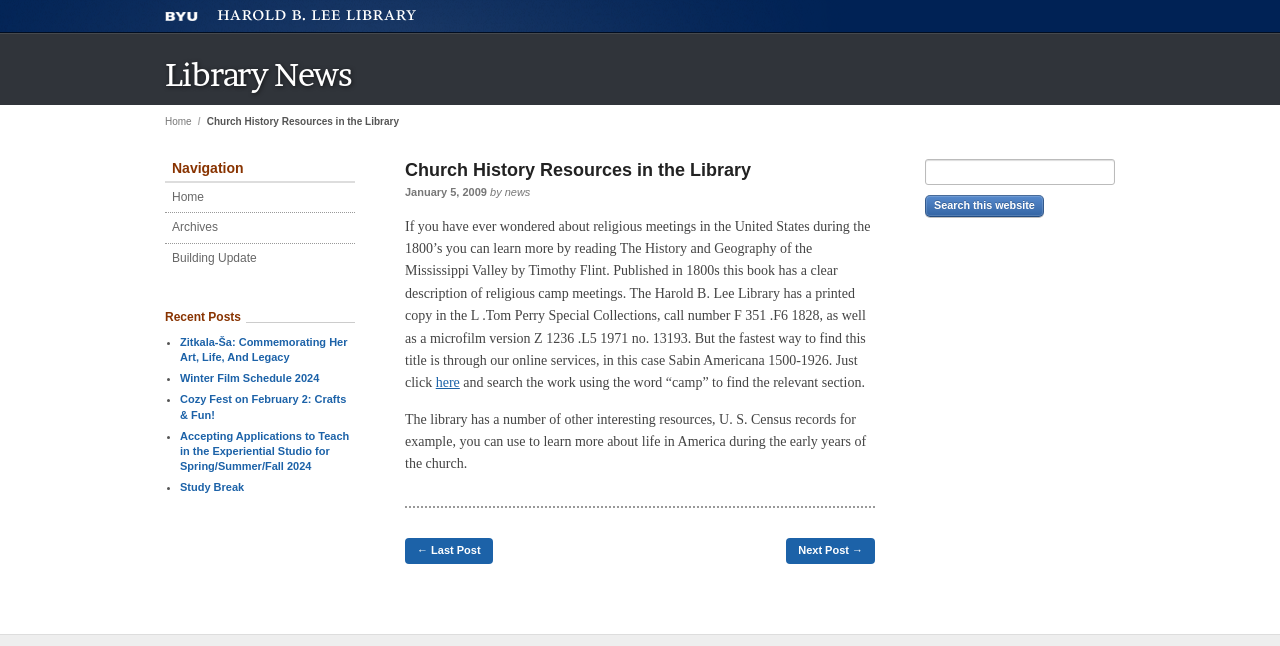Pinpoint the bounding box coordinates of the area that must be clicked to complete this instruction: "Click on the 'BYU' link".

[0.129, 0.017, 0.155, 0.036]